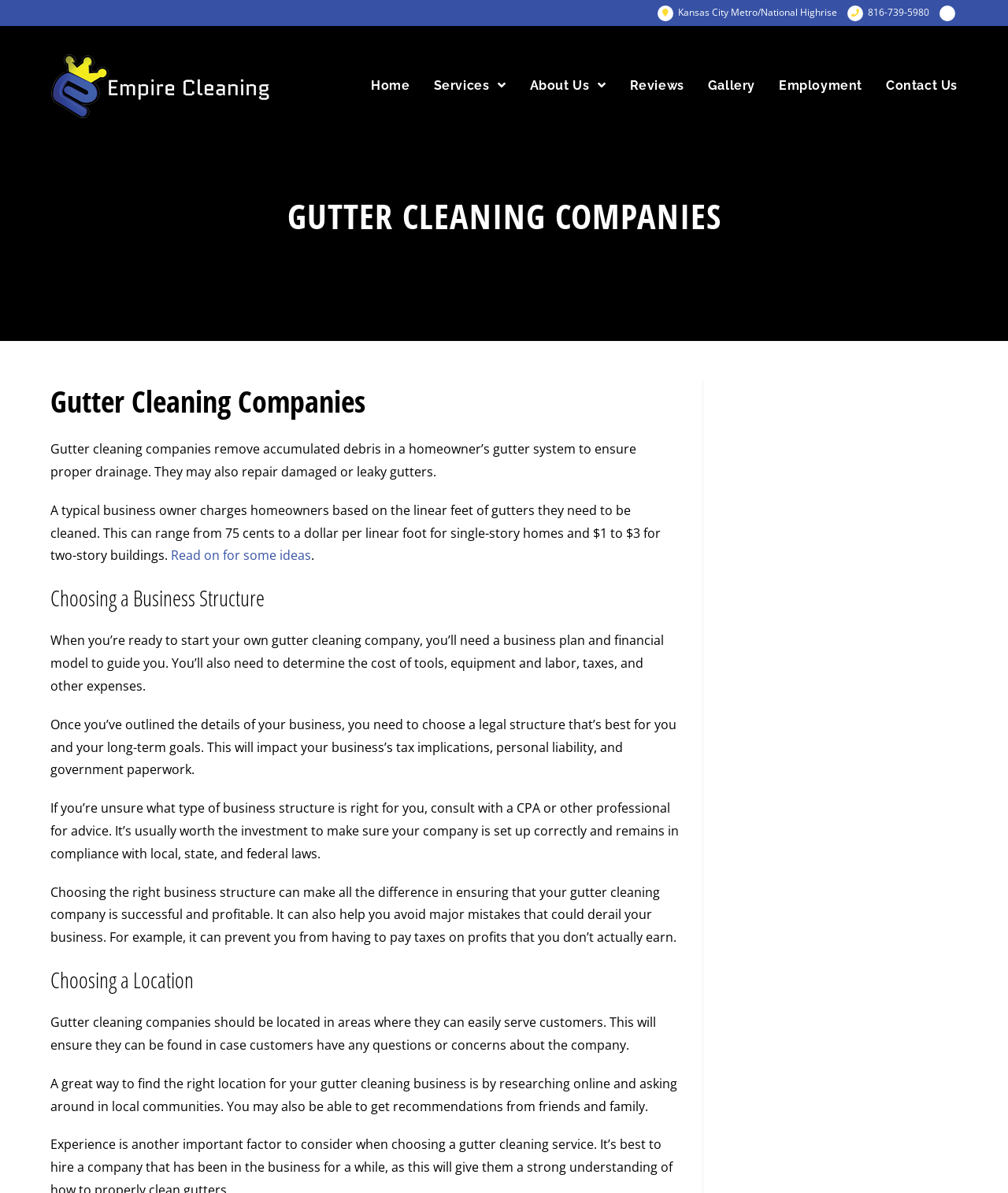Locate the bounding box coordinates of the area to click to fulfill this instruction: "Learn about services". The bounding box should be presented as four float numbers between 0 and 1, in the order [left, top, right, bottom].

[0.418, 0.028, 0.514, 0.116]